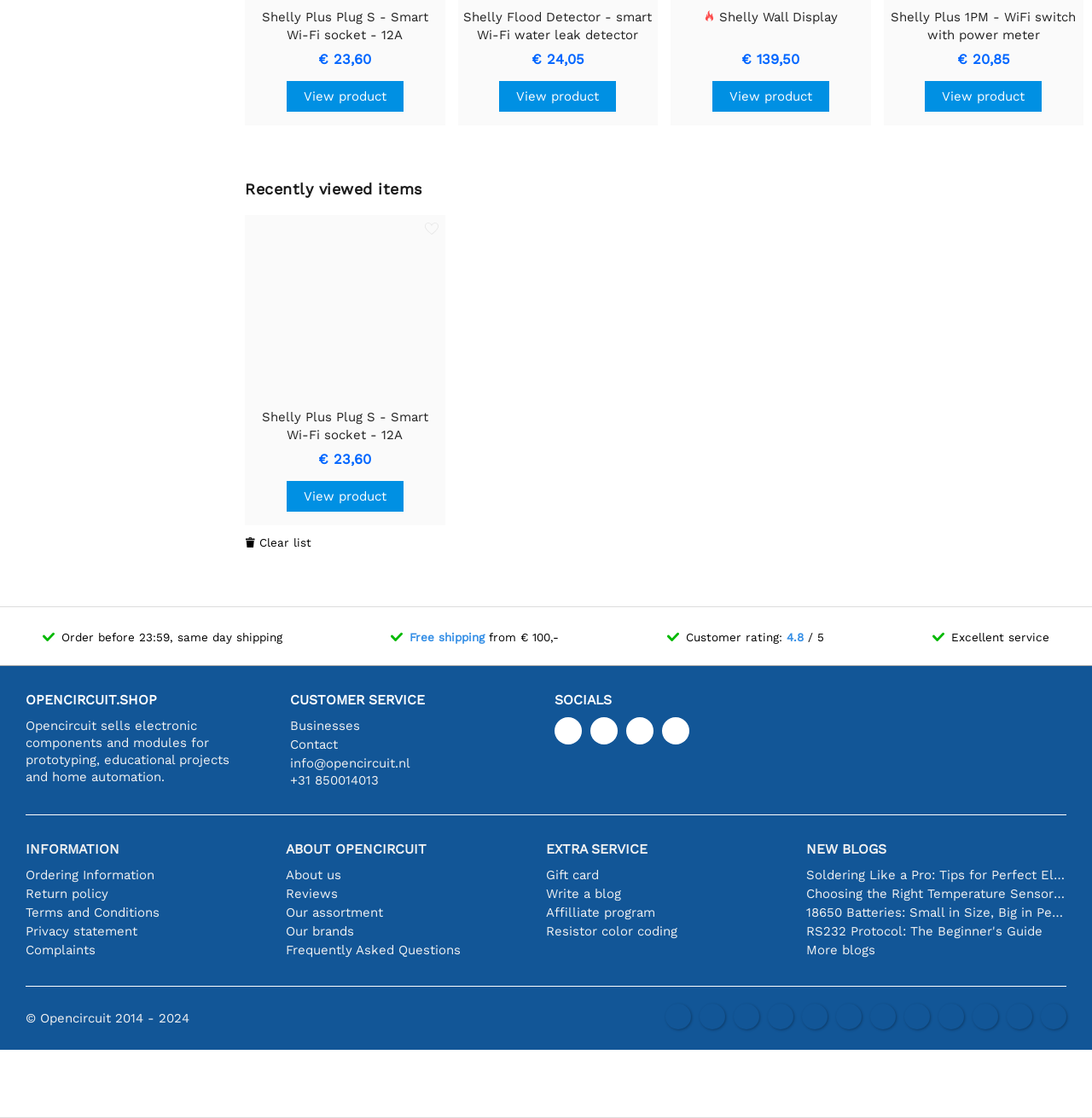Predict the bounding box of the UI element based on the description: "Write a blog". The coordinates should be four float numbers between 0 and 1, formatted as [left, top, right, bottom].

[0.5, 0.792, 0.723, 0.807]